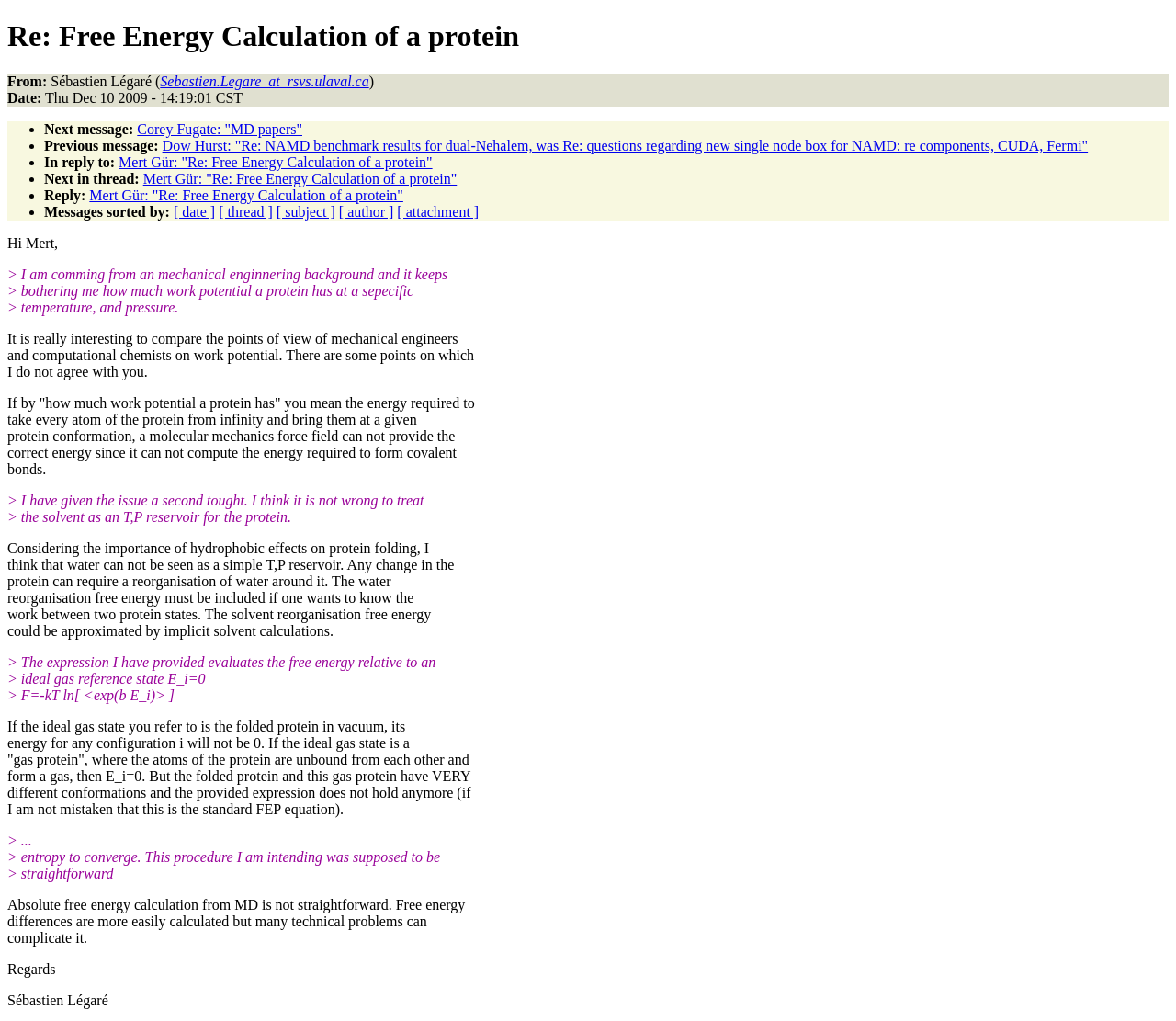What is the topic of the email?
Please give a detailed answer to the question using the information shown in the image.

I determined the topic of the email by looking at the heading 'Re: Free Energy Calculation of a protein', which suggests that the email is a response to a previous email about free energy calculation of a protein.